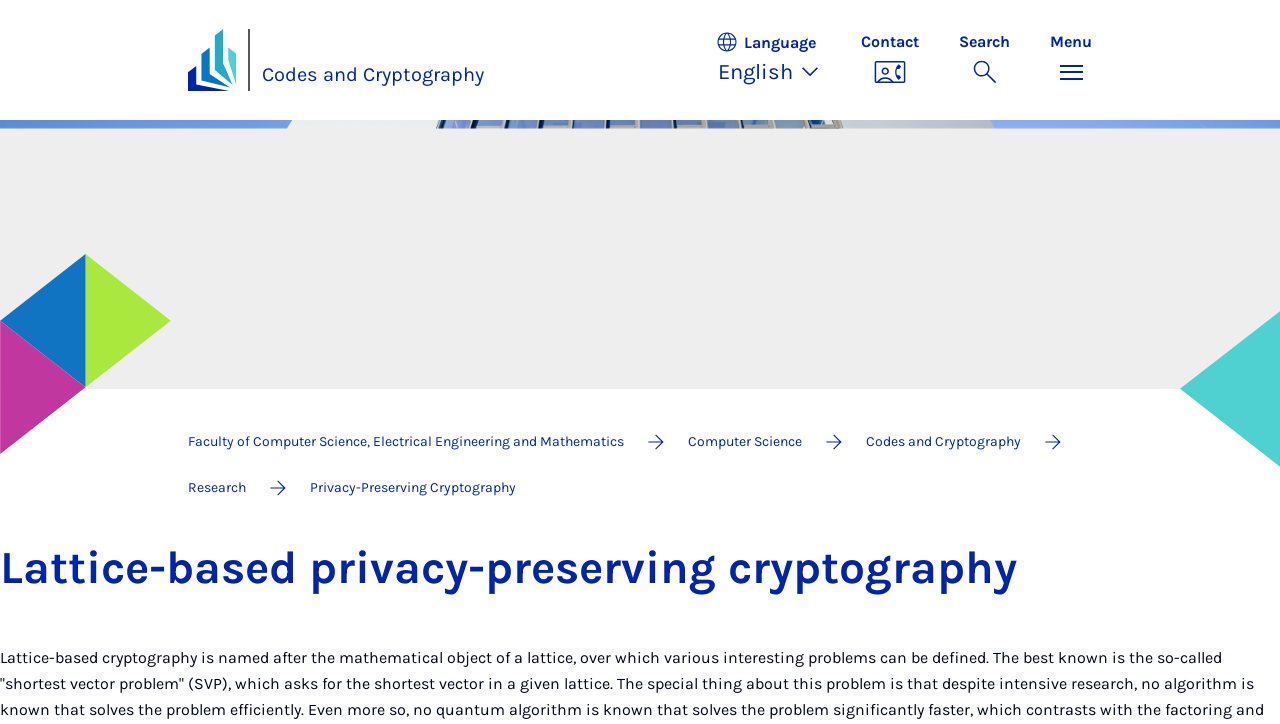What is the topic of the research?
Provide a one-word or short-phrase answer based on the image.

Privacy-Preserving Cryptography